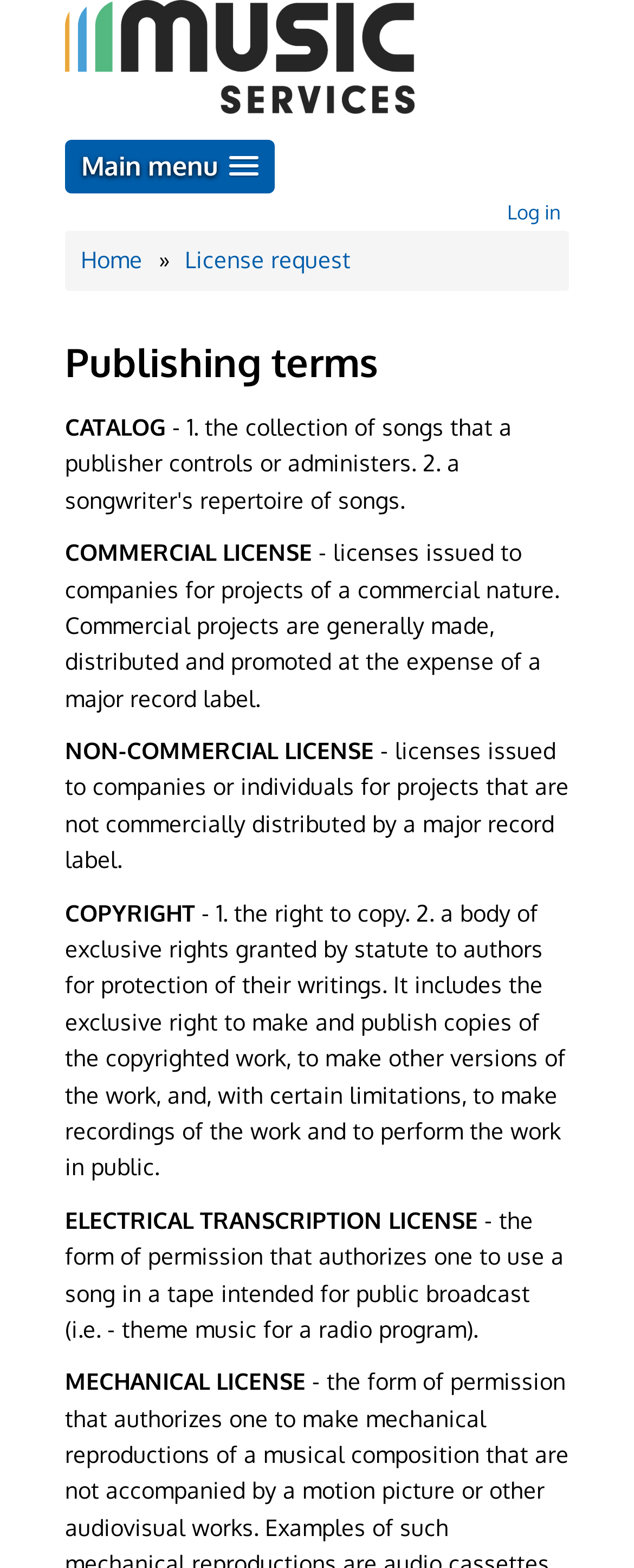What is the difference between Commercial and Non-Commercial License?
Refer to the image and offer an in-depth and detailed answer to the question.

The webpage explains that Commercial License is issued to companies for projects of a commercial nature, whereas Non-Commercial License is issued to companies or individuals for projects that are not commercially distributed by a major record label.